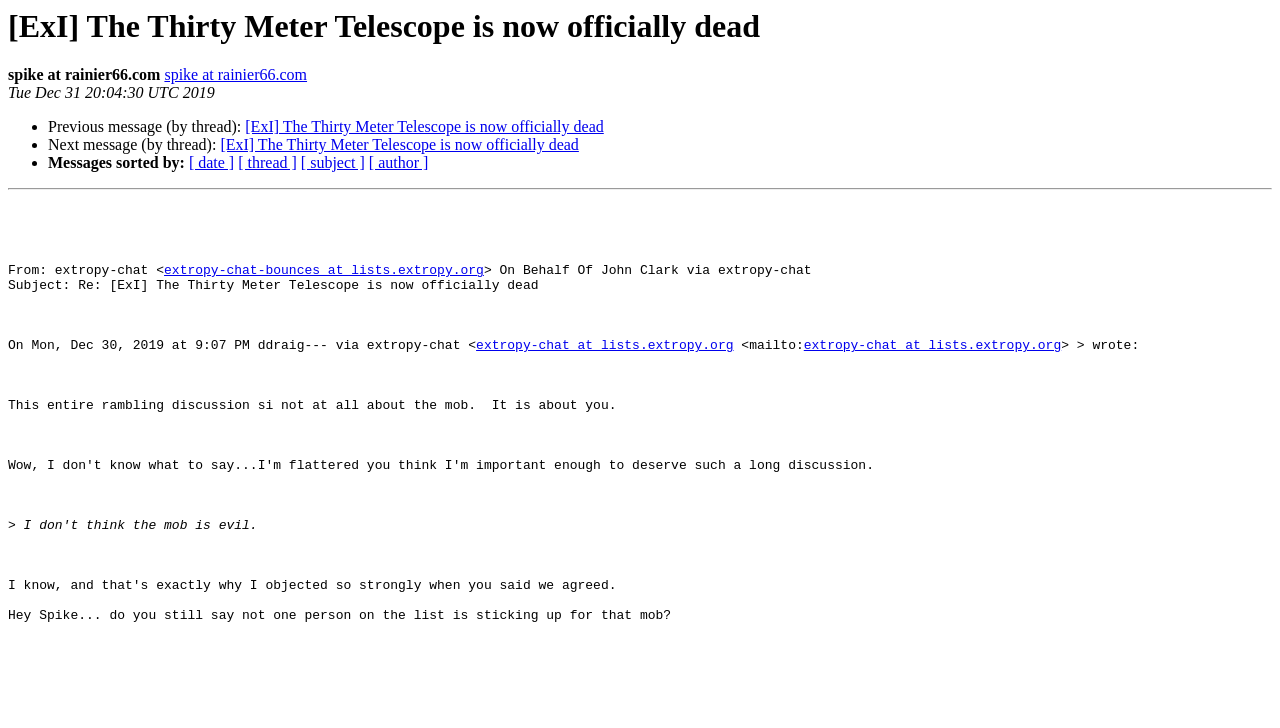What is the date of the previous message?
Based on the visual details in the image, please answer the question thoroughly.

The date of the previous message can be found in the section that states 'Tue Dec 31 20:04:30 UTC 2019'. This indicates that the previous message was sent on this date and time.